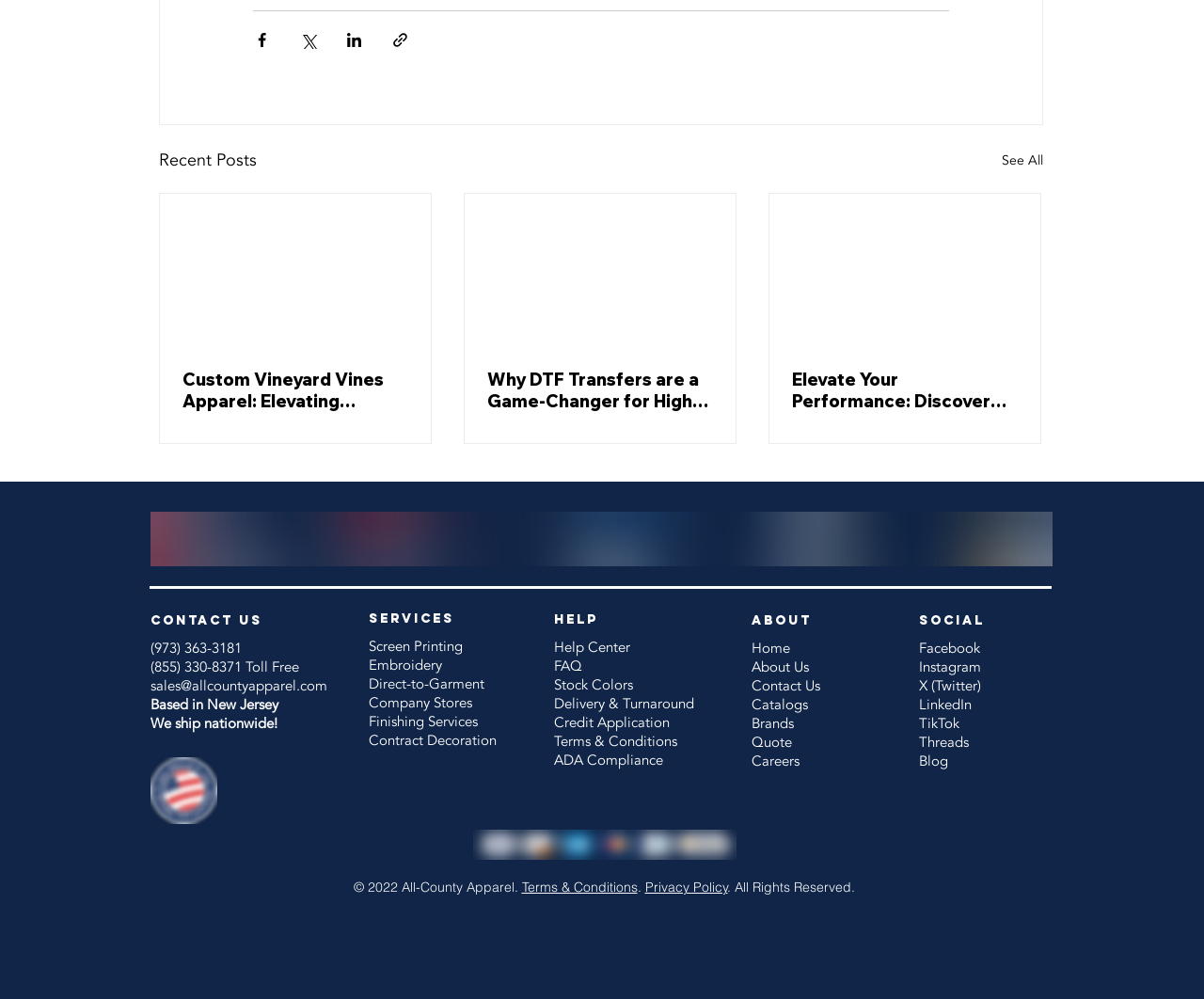Identify the bounding box coordinates of the clickable region to carry out the given instruction: "Visit the Help Center".

[0.46, 0.638, 0.523, 0.657]